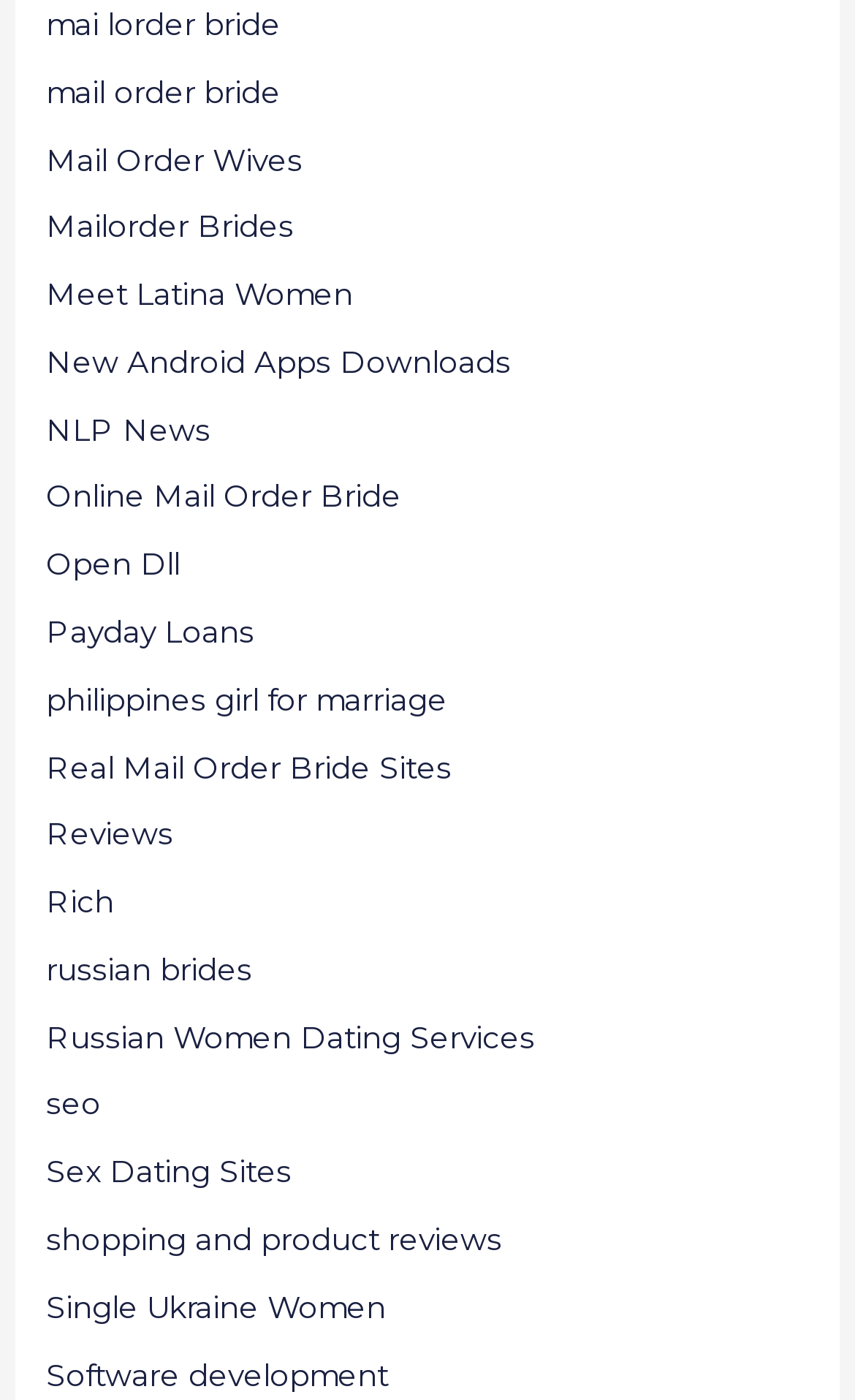Find the bounding box coordinates corresponding to the UI element with the description: "Real Mail Order Bride Sites". The coordinates should be formatted as [left, top, right, bottom], with values as floats between 0 and 1.

[0.054, 0.535, 0.528, 0.56]